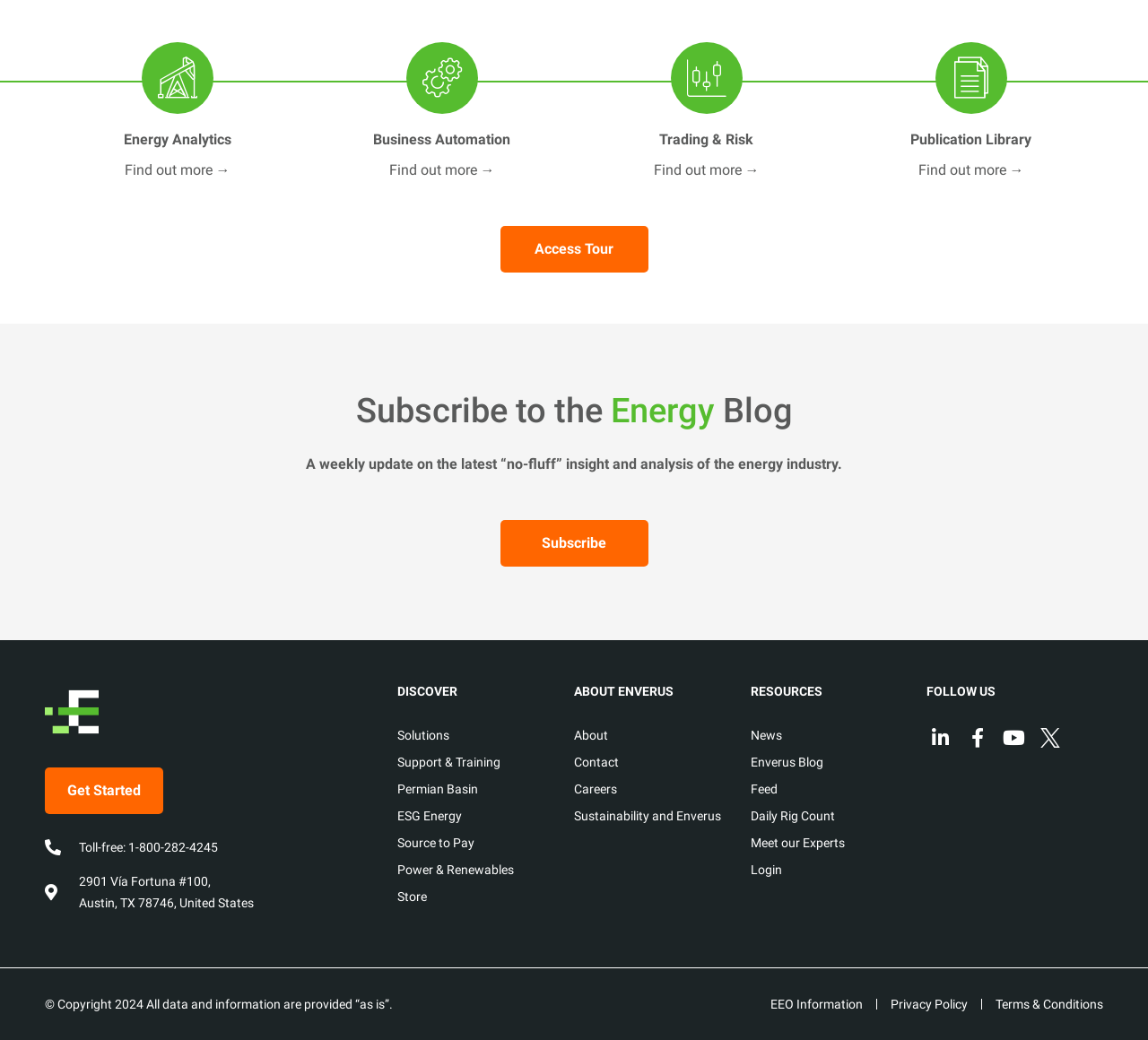Find the bounding box coordinates of the element I should click to carry out the following instruction: "Access Tour".

[0.436, 0.217, 0.564, 0.262]